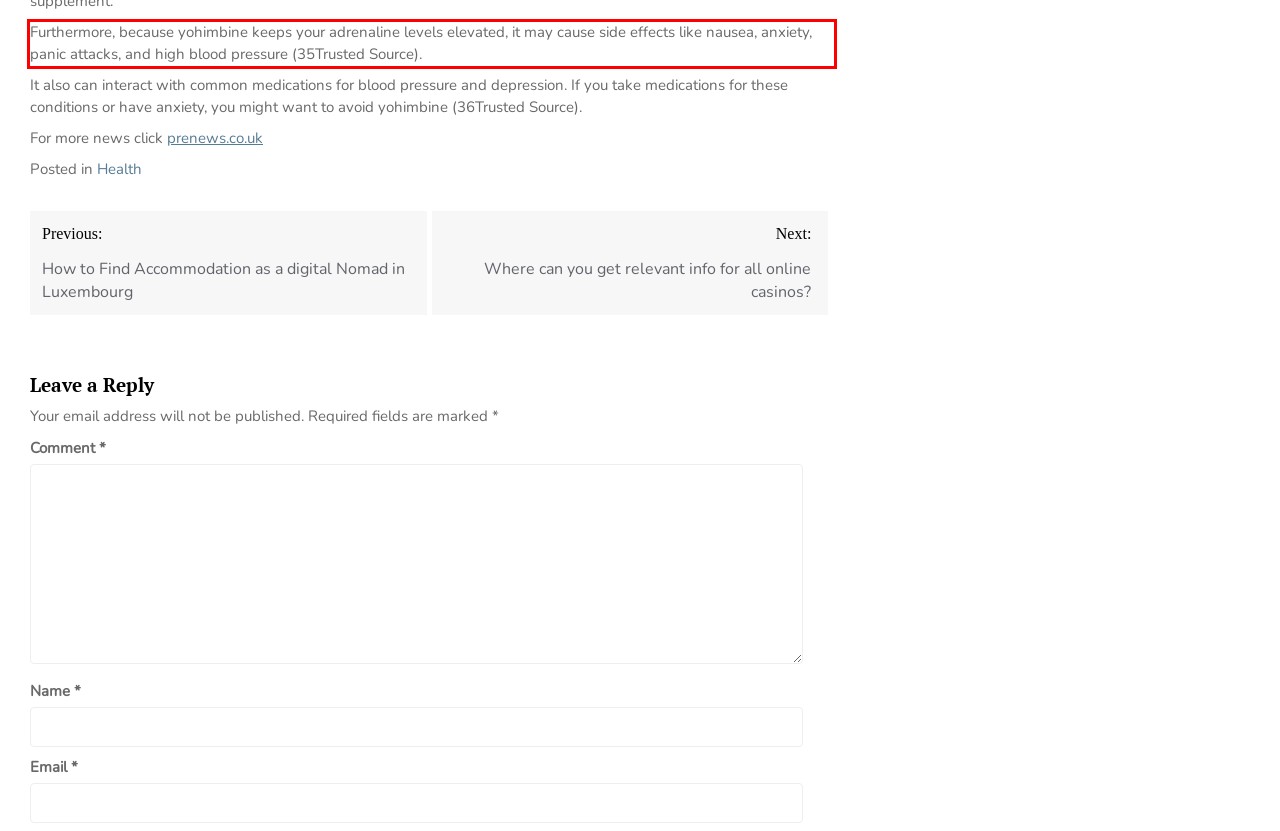You are presented with a screenshot containing a red rectangle. Extract the text found inside this red bounding box.

Furthermore, because yohimbine keeps your adrenaline levels elevated, it may cause side effects like nausea, anxiety, panic attacks, and high blood pressure (35Trusted Source).